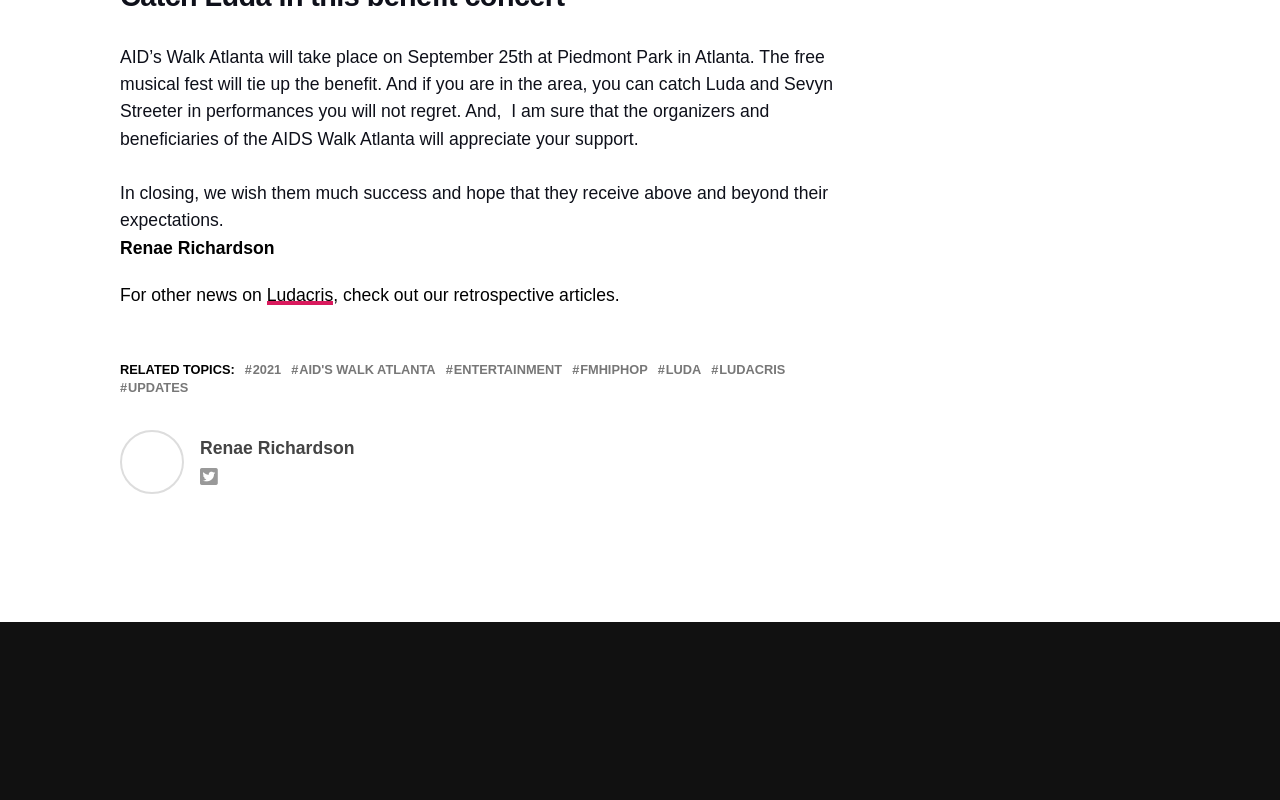Find the bounding box of the element with the following description: "AID's Walk Atlanta". The coordinates must be four float numbers between 0 and 1, formatted as [left, top, right, bottom].

[0.234, 0.455, 0.34, 0.471]